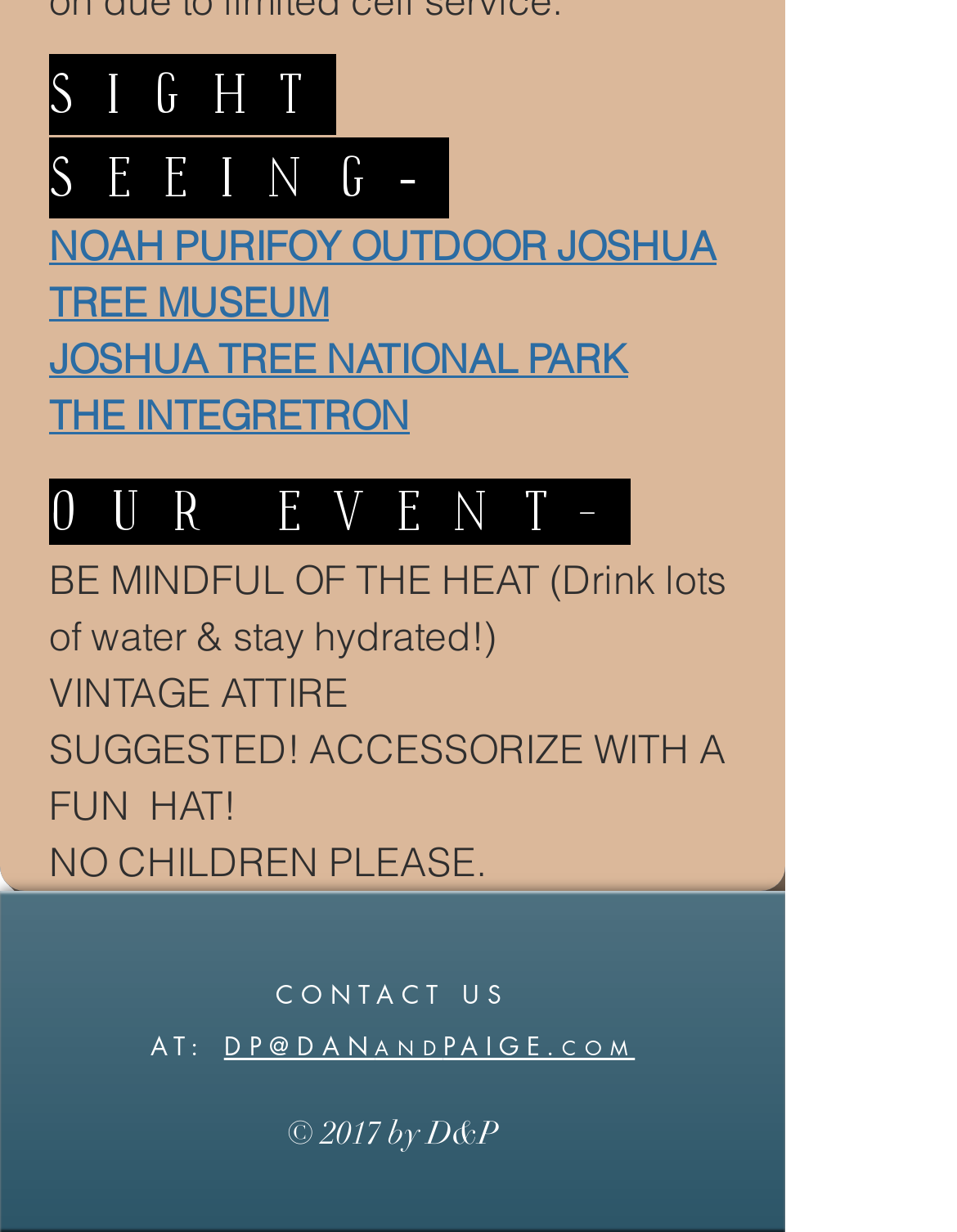Determine the bounding box of the UI component based on this description: "THE INTEGRETRON". The bounding box coordinates should be four float values between 0 and 1, i.e., [left, top, right, bottom].

[0.051, 0.315, 0.428, 0.361]